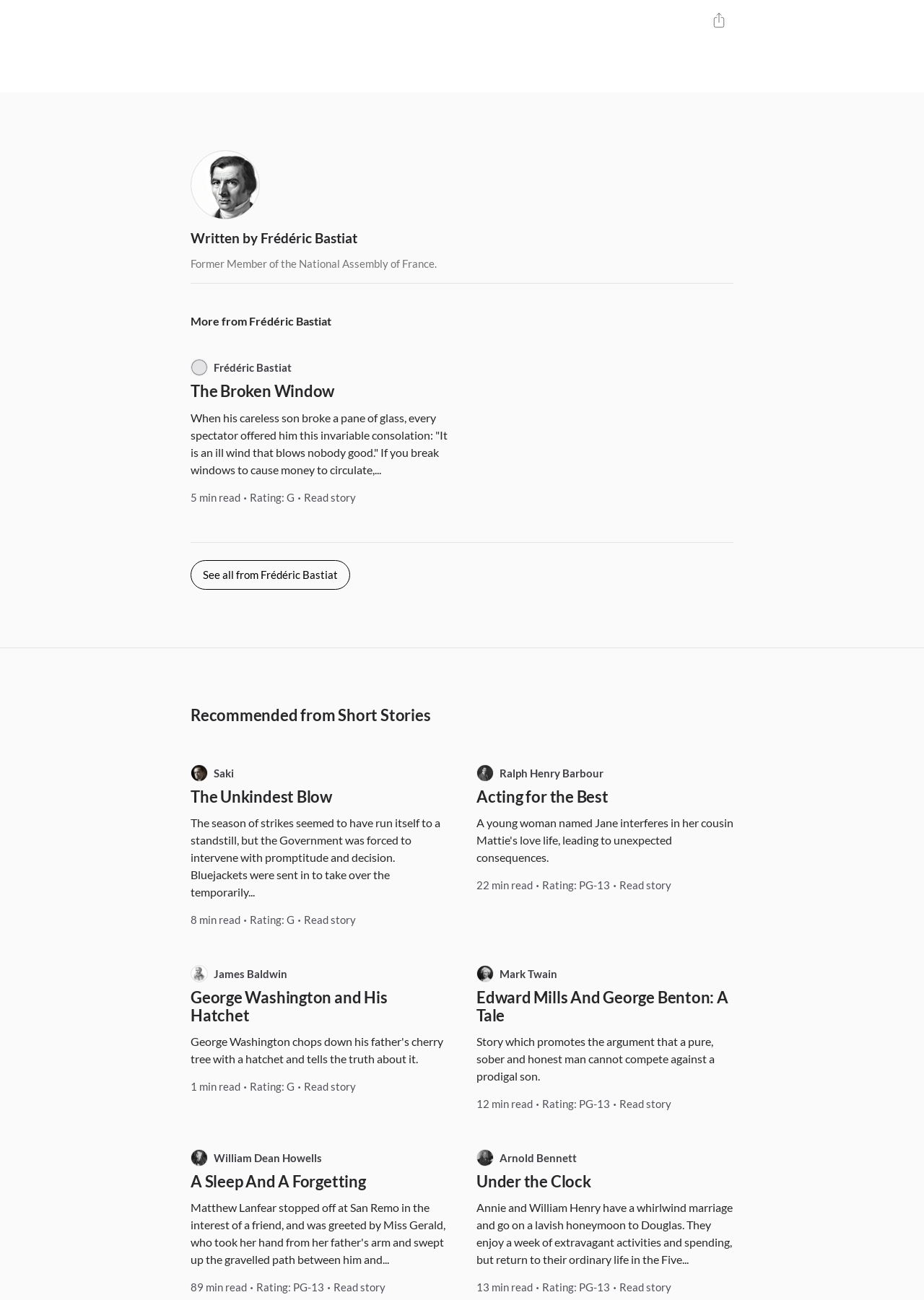Please identify the bounding box coordinates of the element's region that needs to be clicked to fulfill the following instruction: "Read more: The Unkindest Blow by Saki". The bounding box coordinates should consist of four float numbers between 0 and 1, i.e., [left, top, right, bottom].

[0.206, 0.605, 0.359, 0.62]